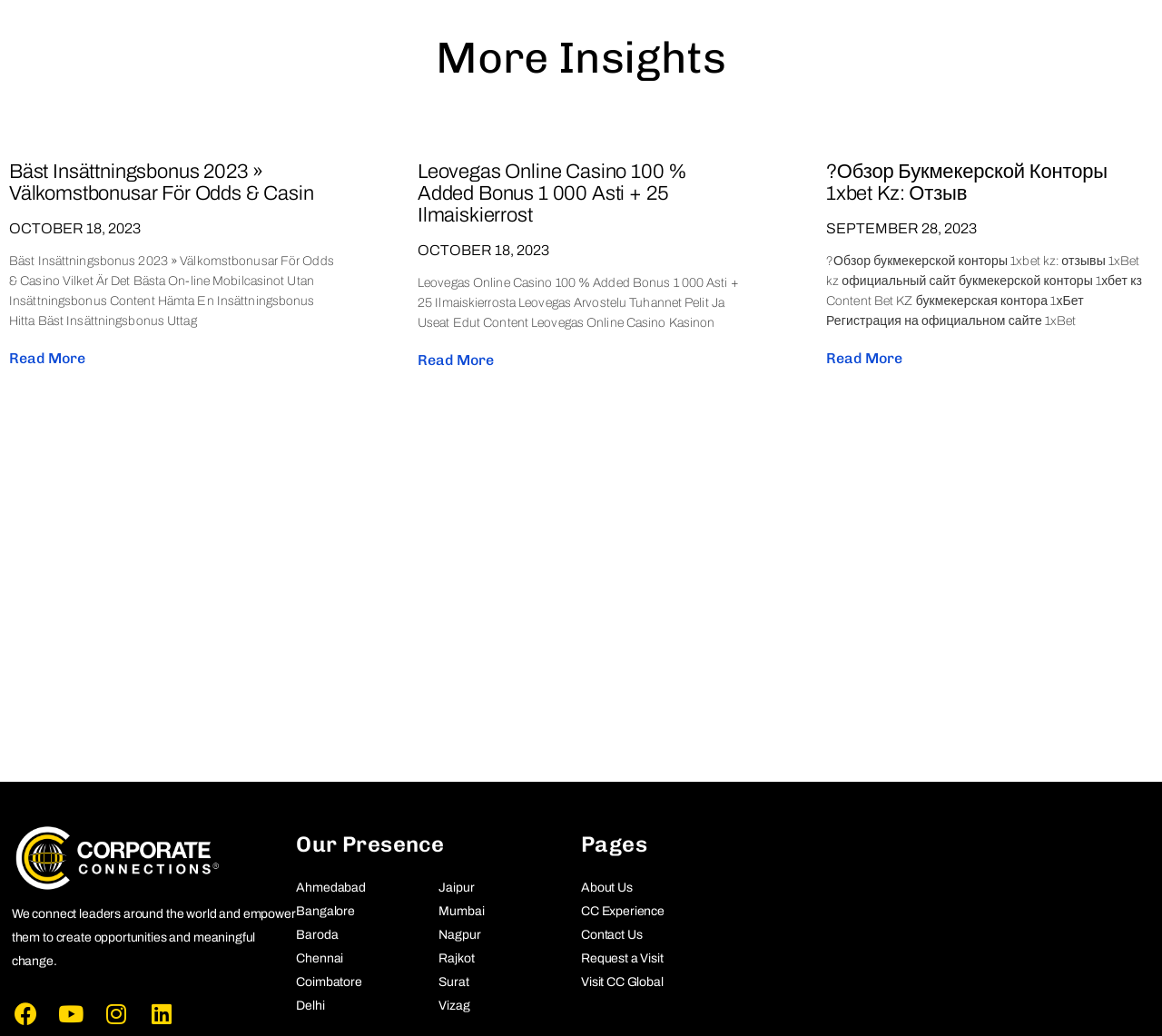Please reply to the following question using a single word or phrase: 
What is the purpose of the 'Read more' links?

To read full articles